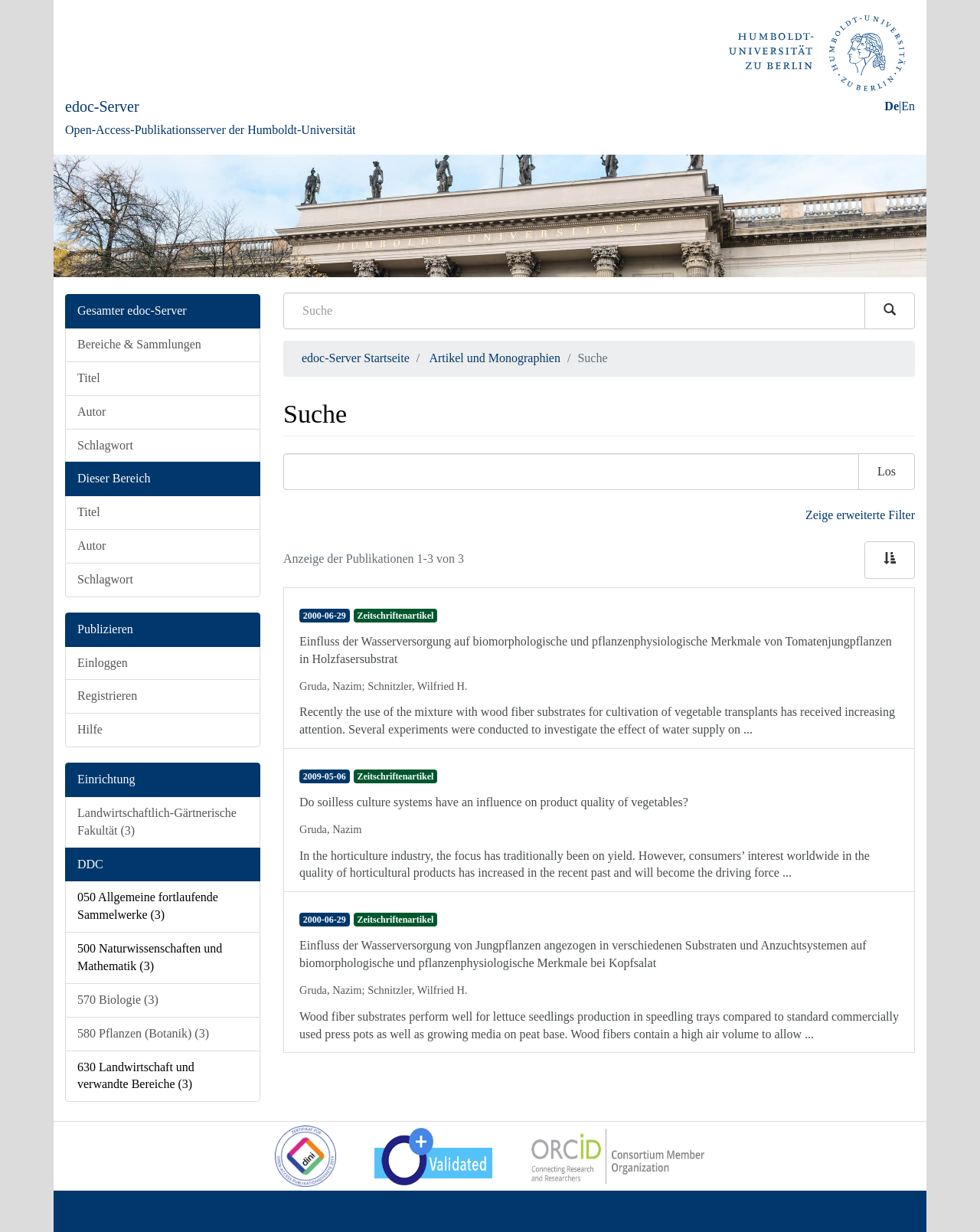Predict the bounding box coordinates for the UI element described as: "alt="Logo der Humboldt-Universität zu Berlin"". The coordinates should be four float numbers between 0 and 1, presented as [left, top, right, bottom].

[0.727, 0.0, 0.934, 0.078]